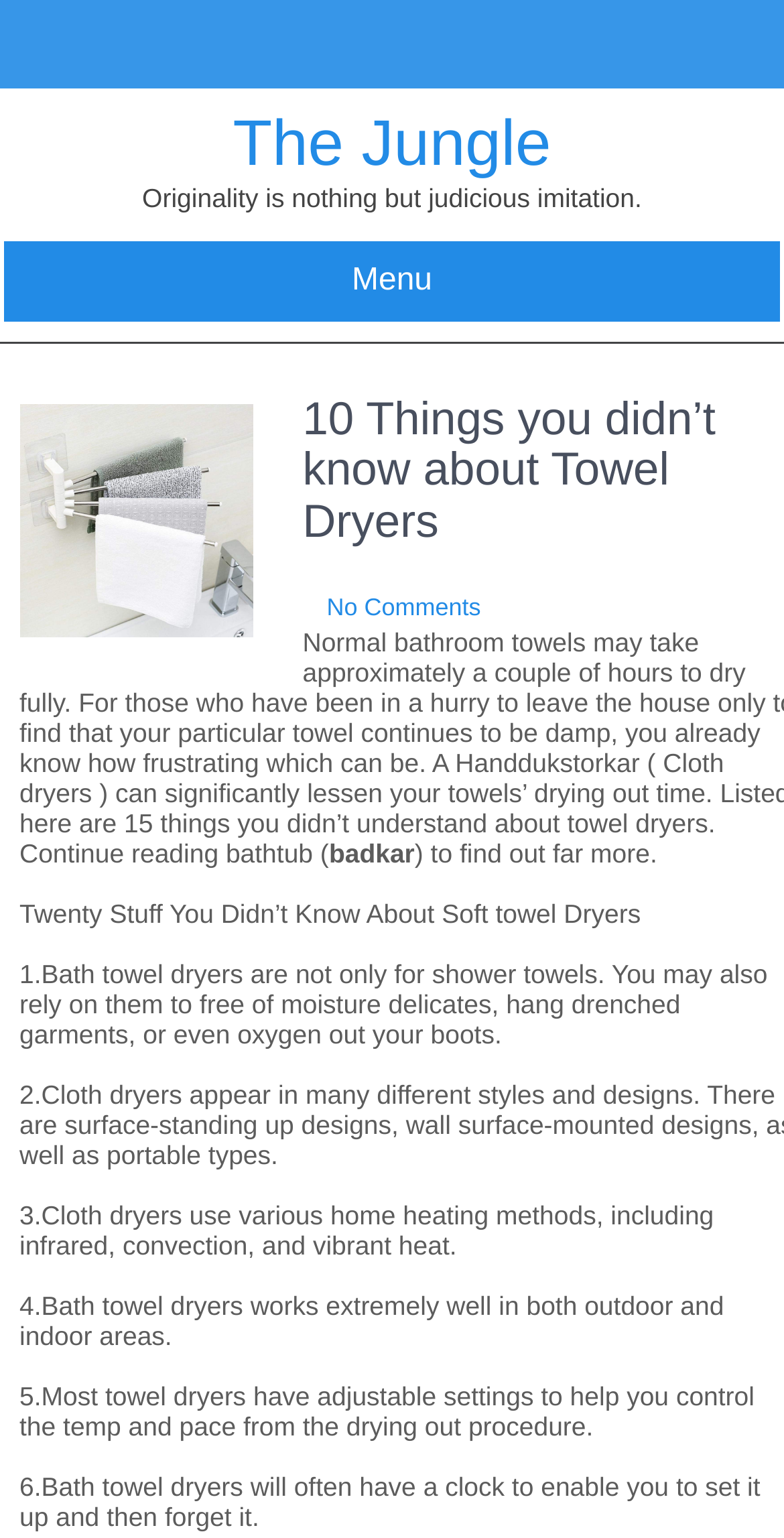Provide the bounding box coordinates of the HTML element this sentence describes: "August 23, 2023". The bounding box coordinates consist of four float numbers between 0 and 1, i.e., [left, top, right, bottom].

None